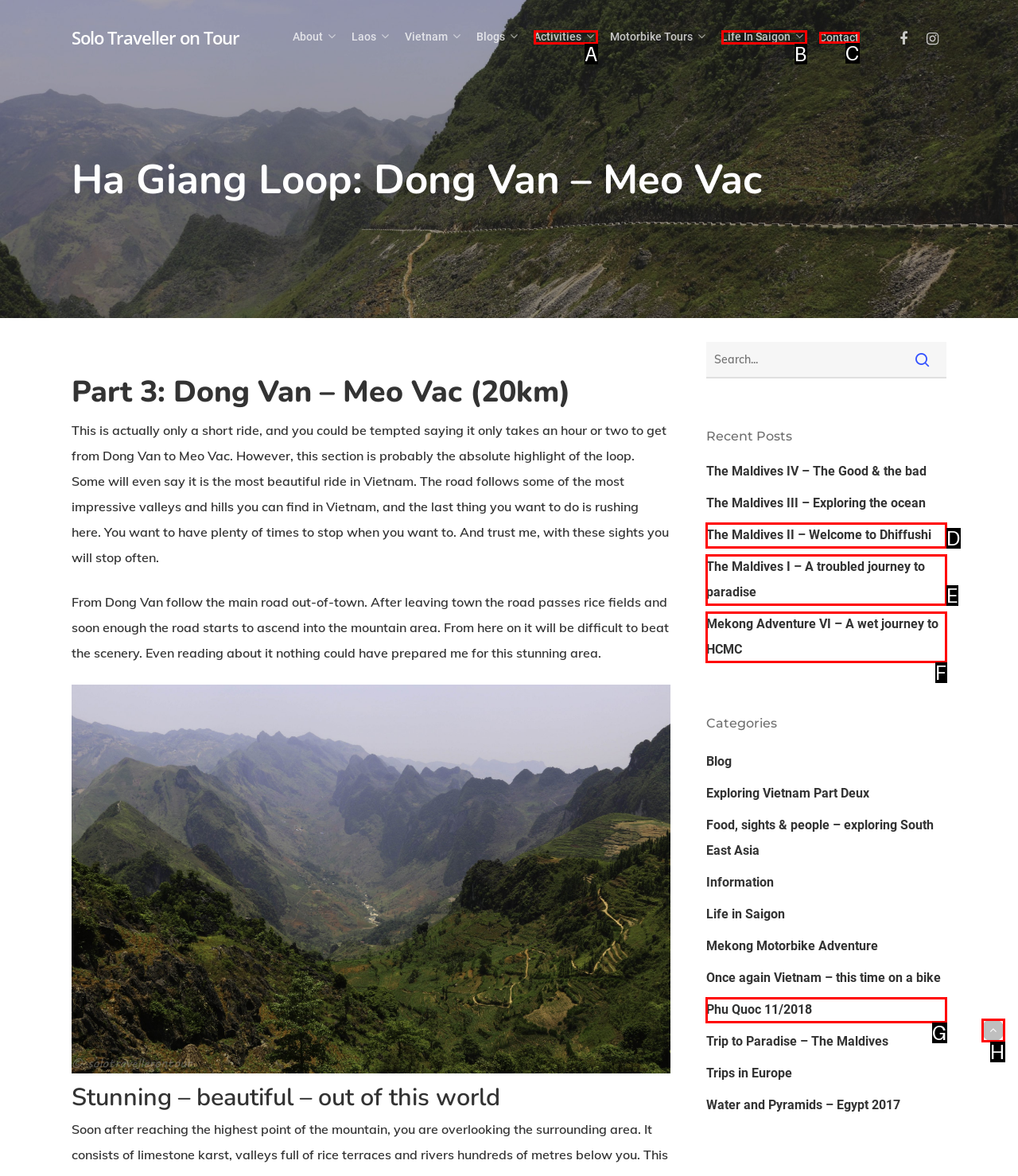Assess the description: parent_node: Solo Traveller on Tour and select the option that matches. Provide the letter of the chosen option directly from the given choices.

H